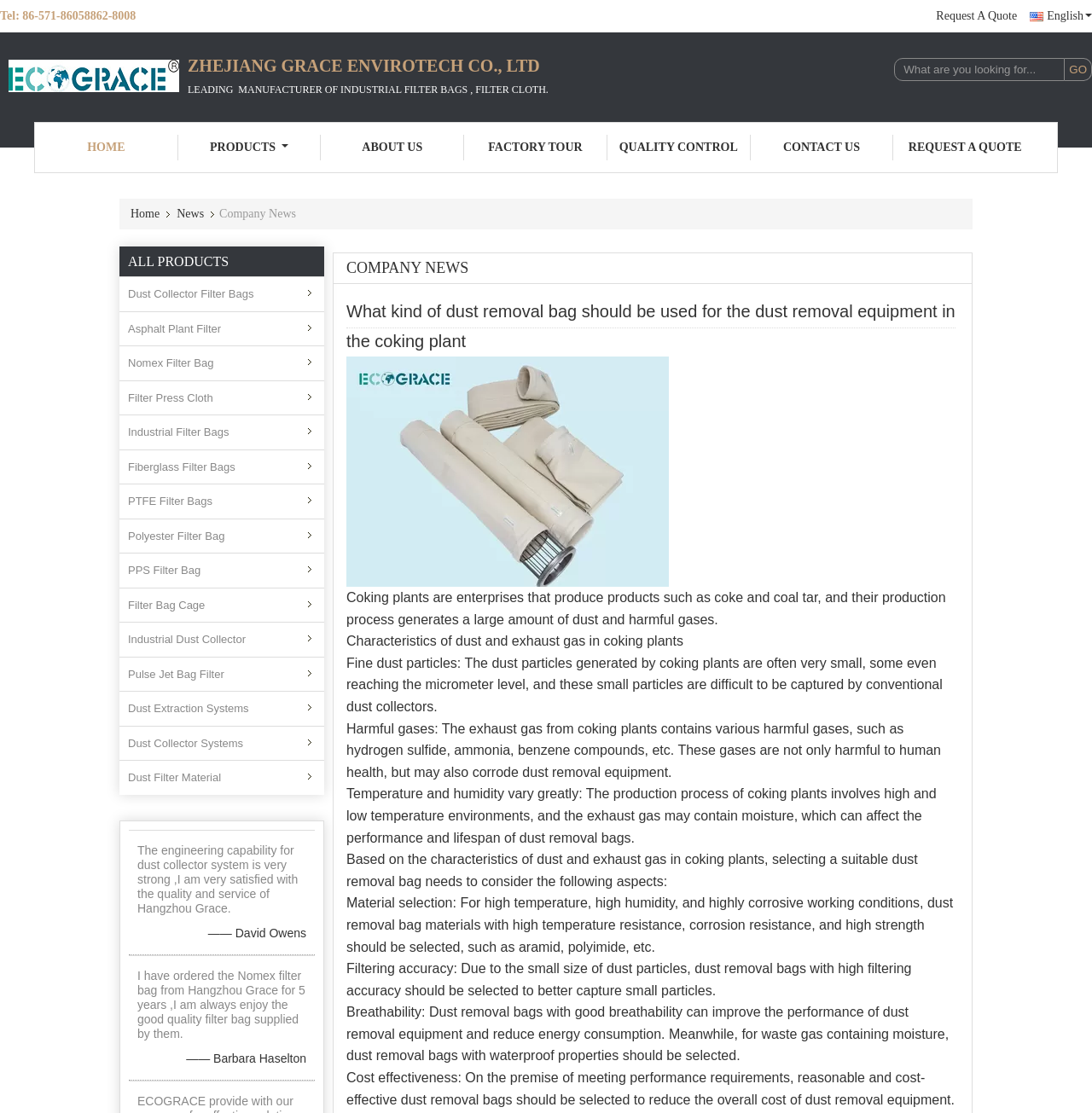Show the bounding box coordinates of the region that should be clicked to follow the instruction: "View company news."

[0.196, 0.186, 0.271, 0.198]